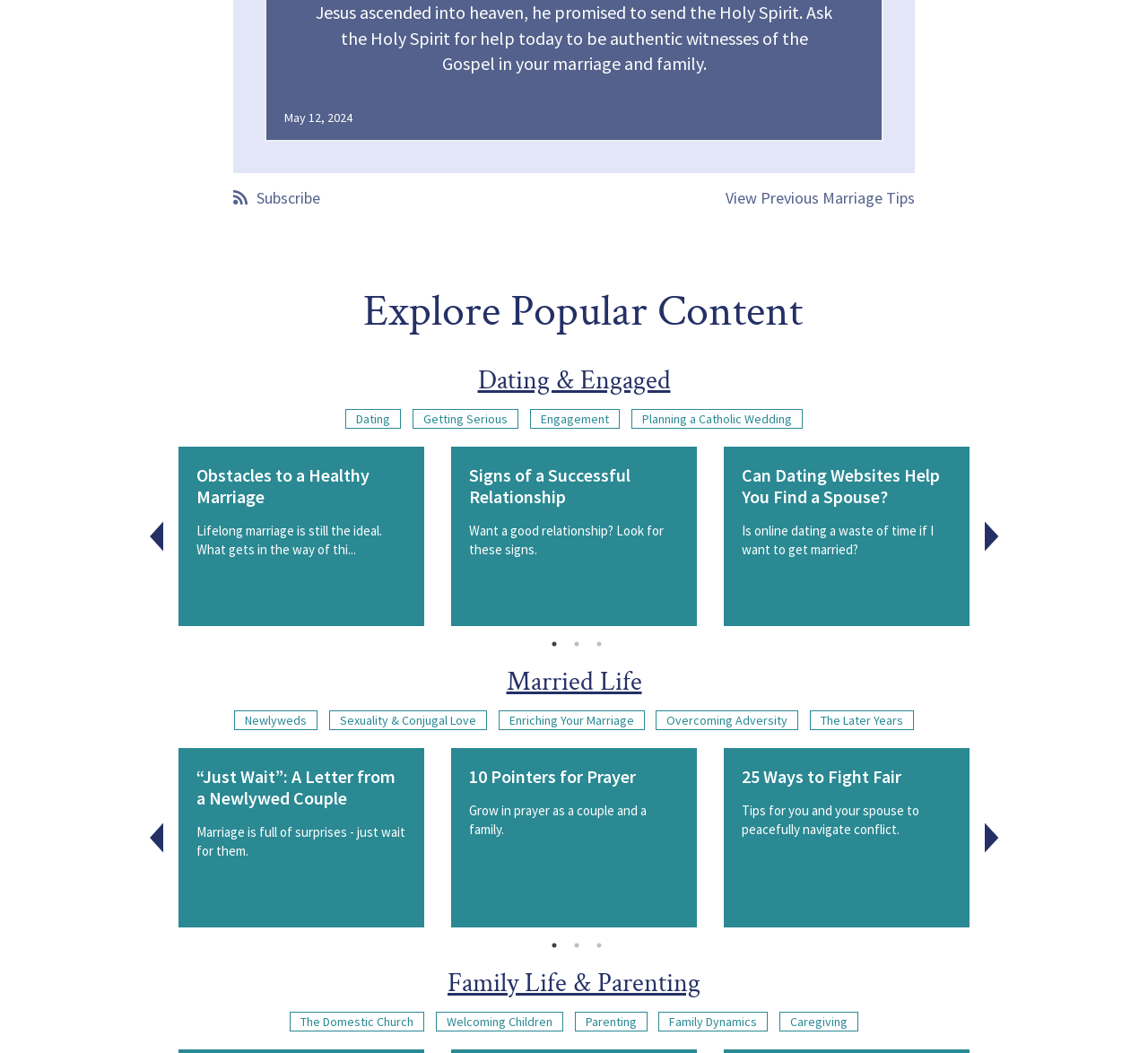Determine the bounding box coordinates of the region I should click to achieve the following instruction: "Go to 'Married Life'". Ensure the bounding box coordinates are four float numbers between 0 and 1, i.e., [left, top, right, bottom].

[0.441, 0.631, 0.559, 0.664]